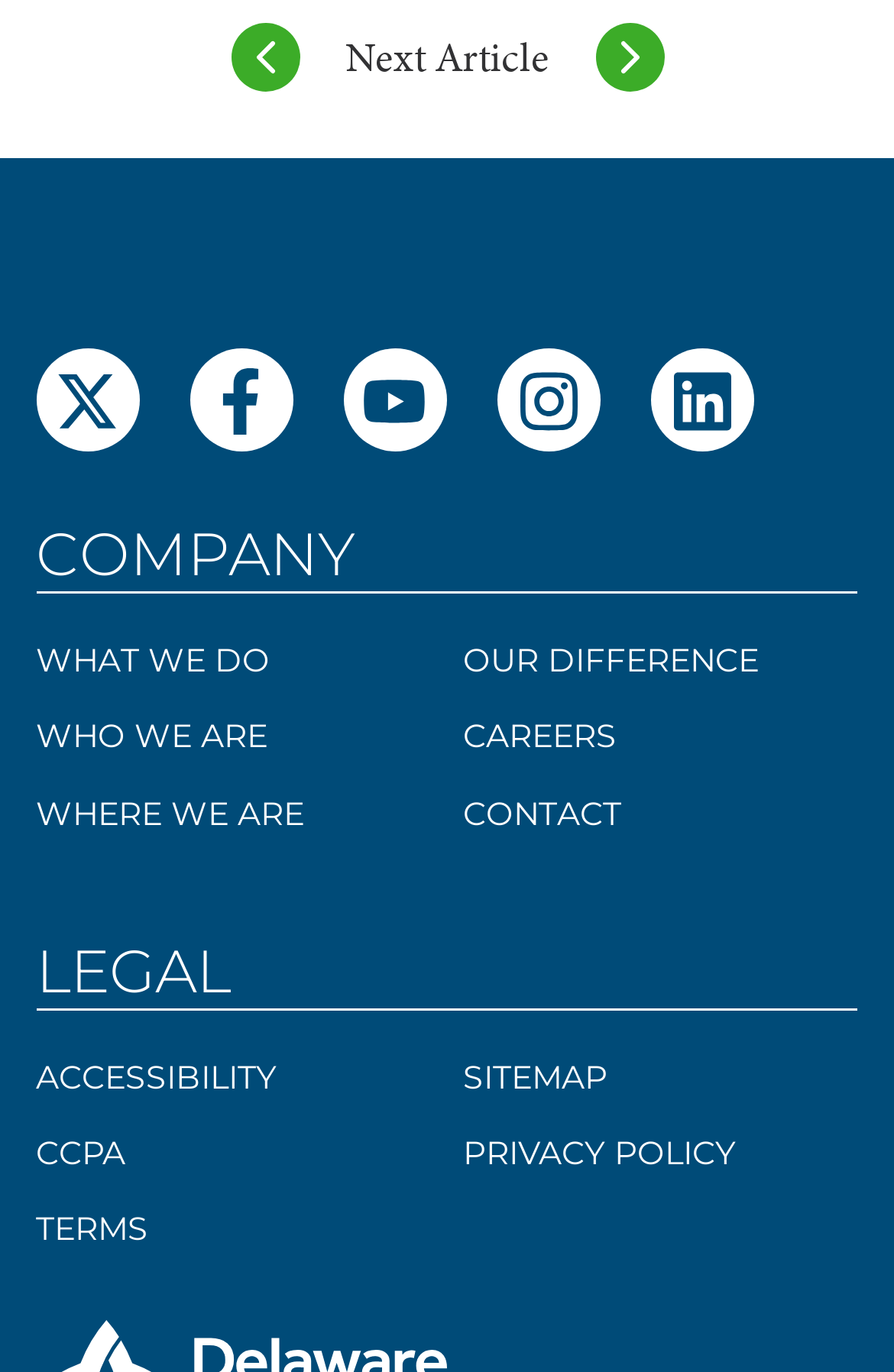Please answer the following question using a single word or phrase: What is the second heading on the webpage?

LEGAL